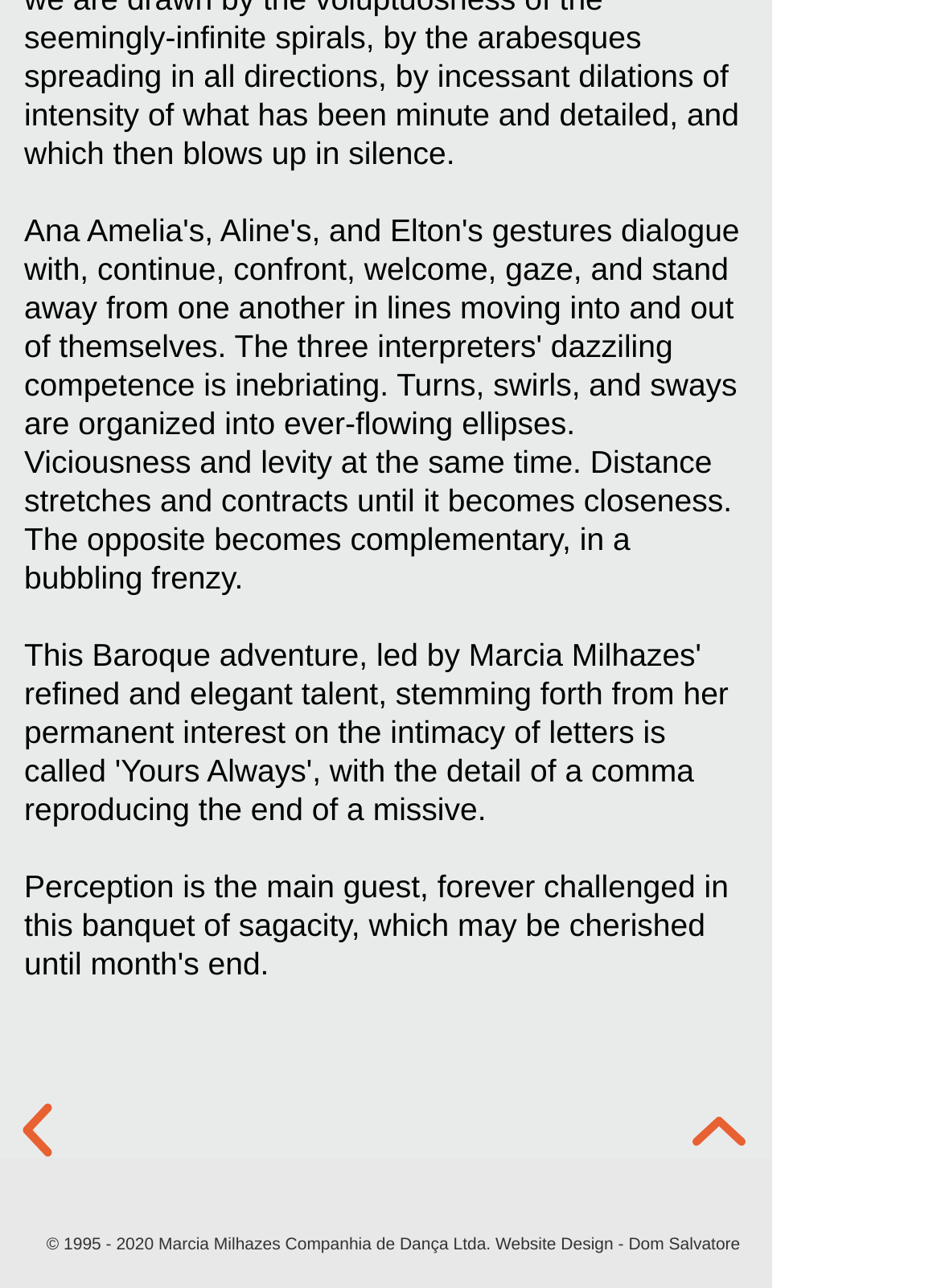How many social media links are present?
Use the image to give a comprehensive and detailed response to the question.

There are two social media links present, which are YouTube and Instagram, as indicated by the links in the Social Bar section.